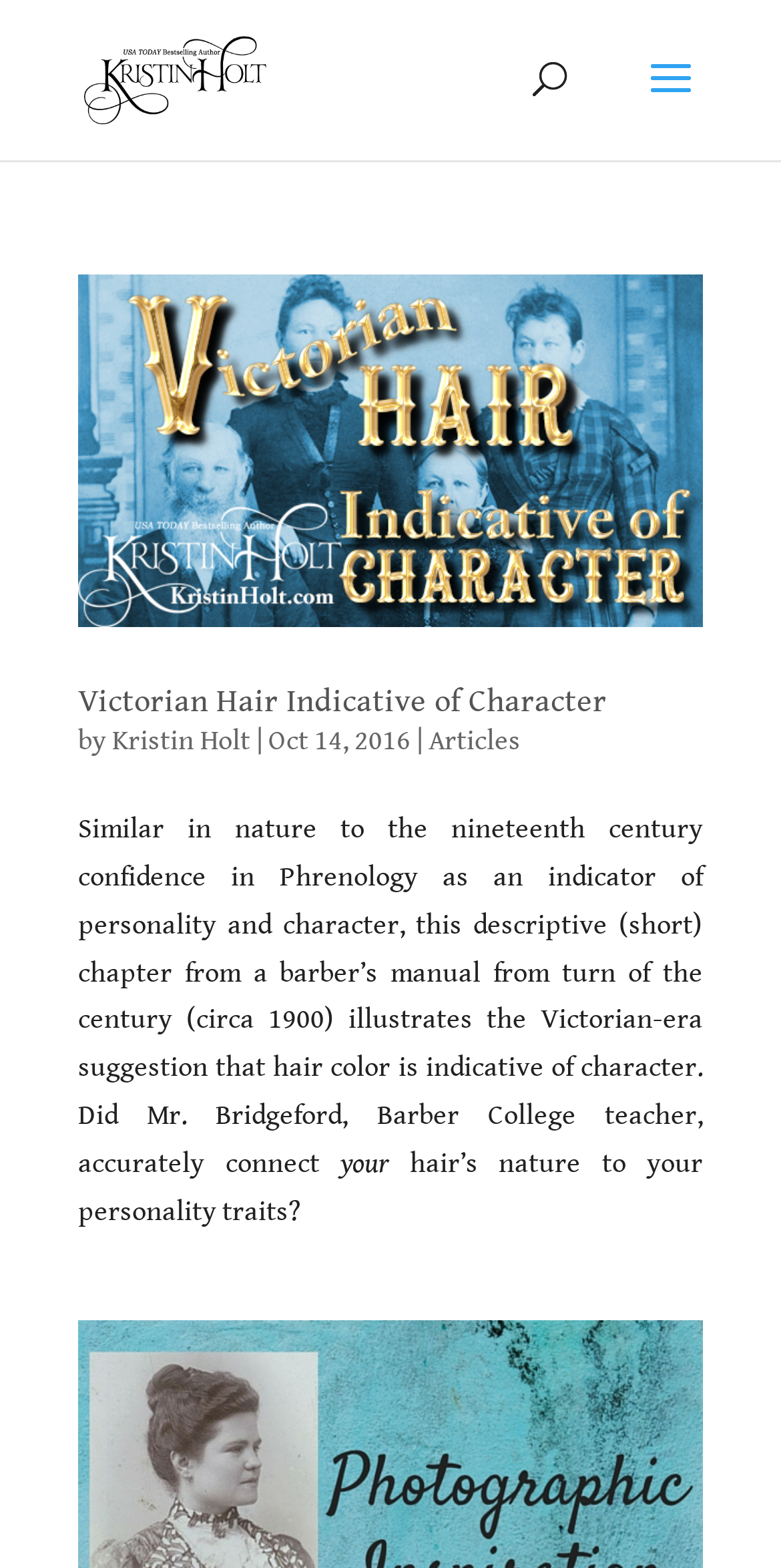What is the category of the article?
Respond to the question with a well-detailed and thorough answer.

The category of the article can be found at the bottom of the article, where it says 'Articles'. This indicates that the article belongs to the 'Articles' category.